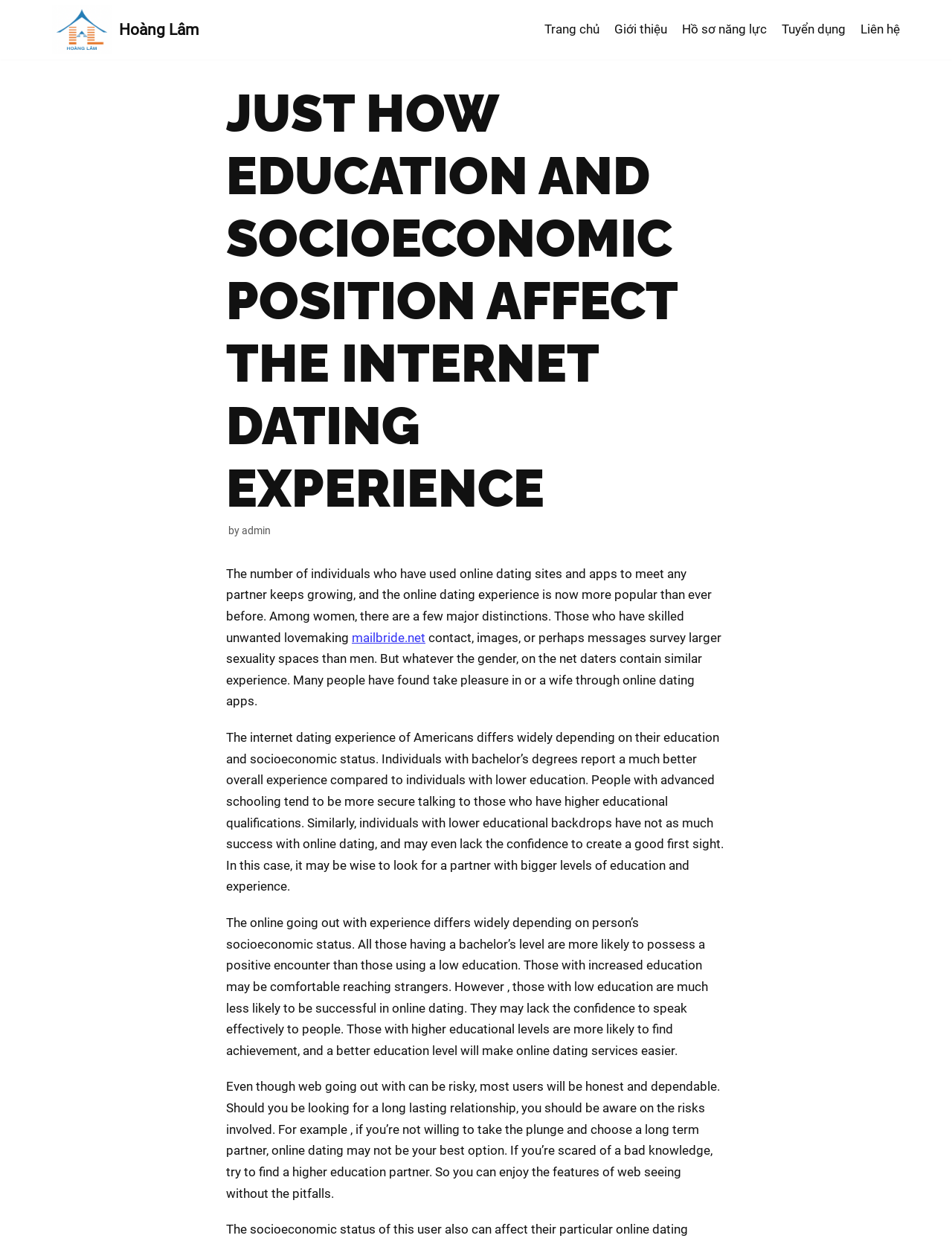What is the risk involved in online dating?
Carefully examine the image and provide a detailed answer to the question.

The webpage mentions that online dating can be risky, and one of the risks involved is having a bad experience. It advises users to be aware of the risks and suggests that finding a partner with a higher education level can make online dating easier and reduce the risk of a bad experience.